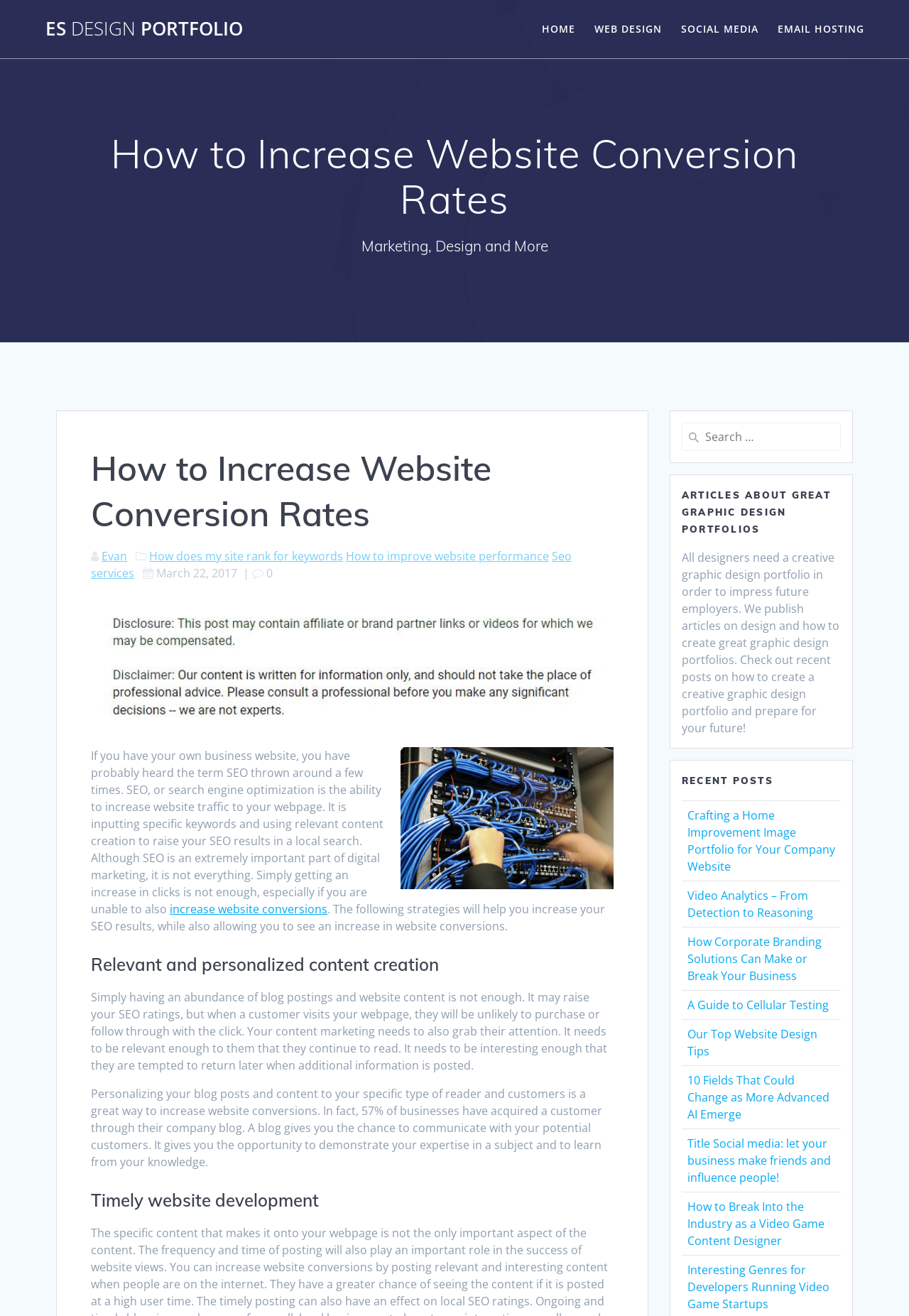What is the main topic of this webpage? Look at the image and give a one-word or short phrase answer.

SEO and website conversion